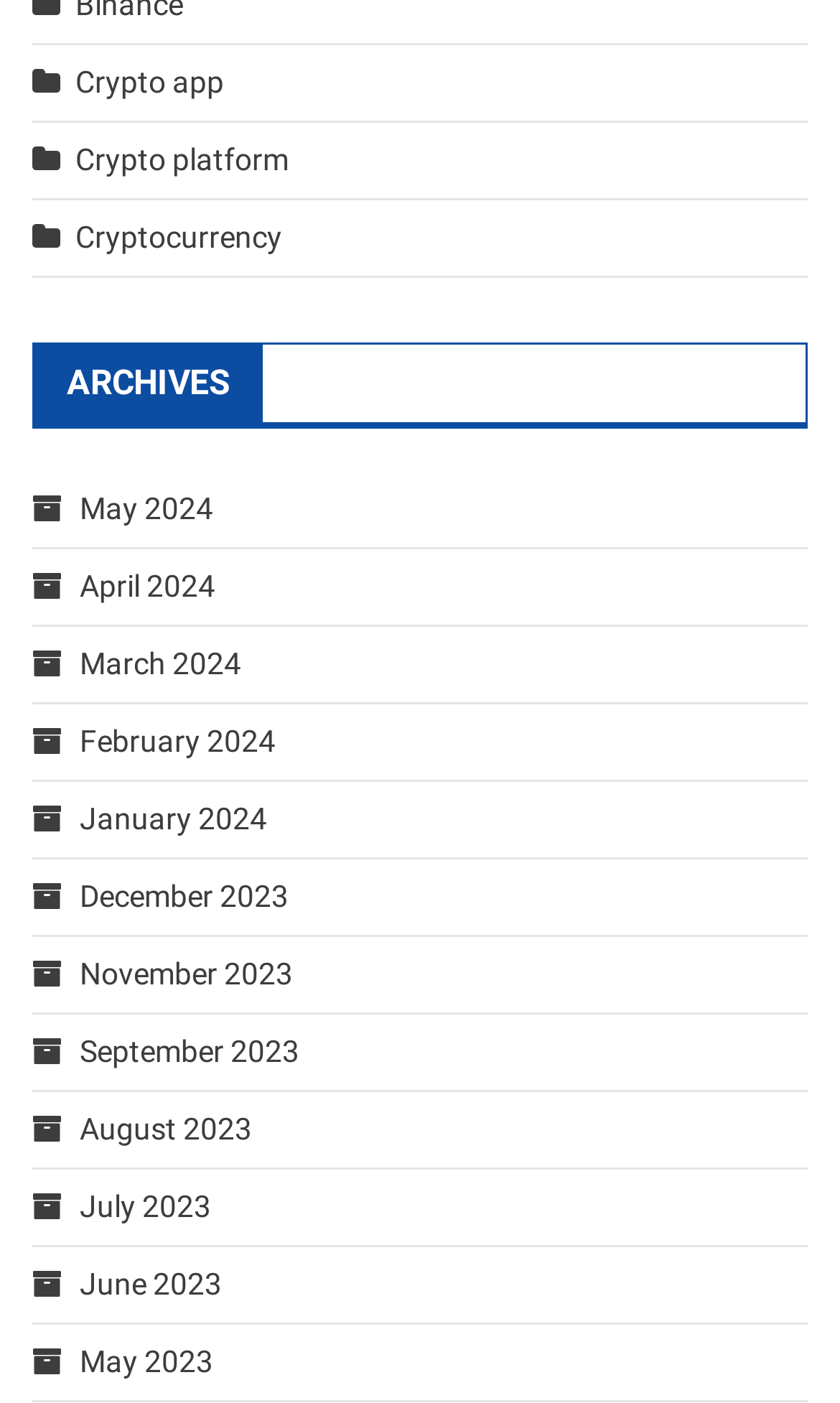Please find the bounding box coordinates of the clickable region needed to complete the following instruction: "Visit June 2023". The bounding box coordinates must consist of four float numbers between 0 and 1, i.e., [left, top, right, bottom].

[0.095, 0.903, 0.264, 0.928]